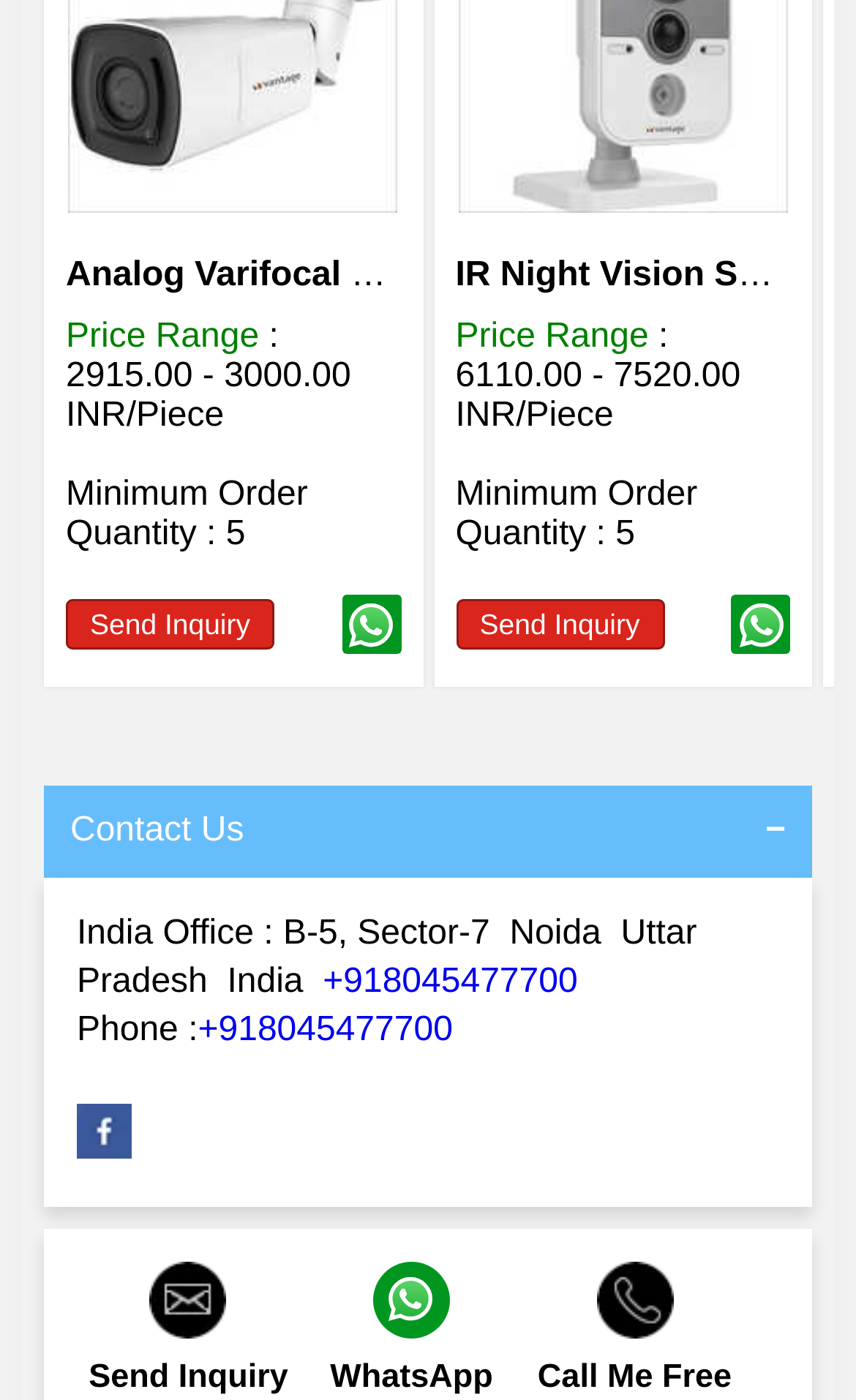Identify the bounding box coordinates of the clickable region necessary to fulfill the following instruction: "Click the 'Analog Varifocal Bullet Camera' link". The bounding box coordinates should be four float numbers between 0 and 1, i.e., [left, top, right, bottom].

[0.077, 0.183, 0.686, 0.21]